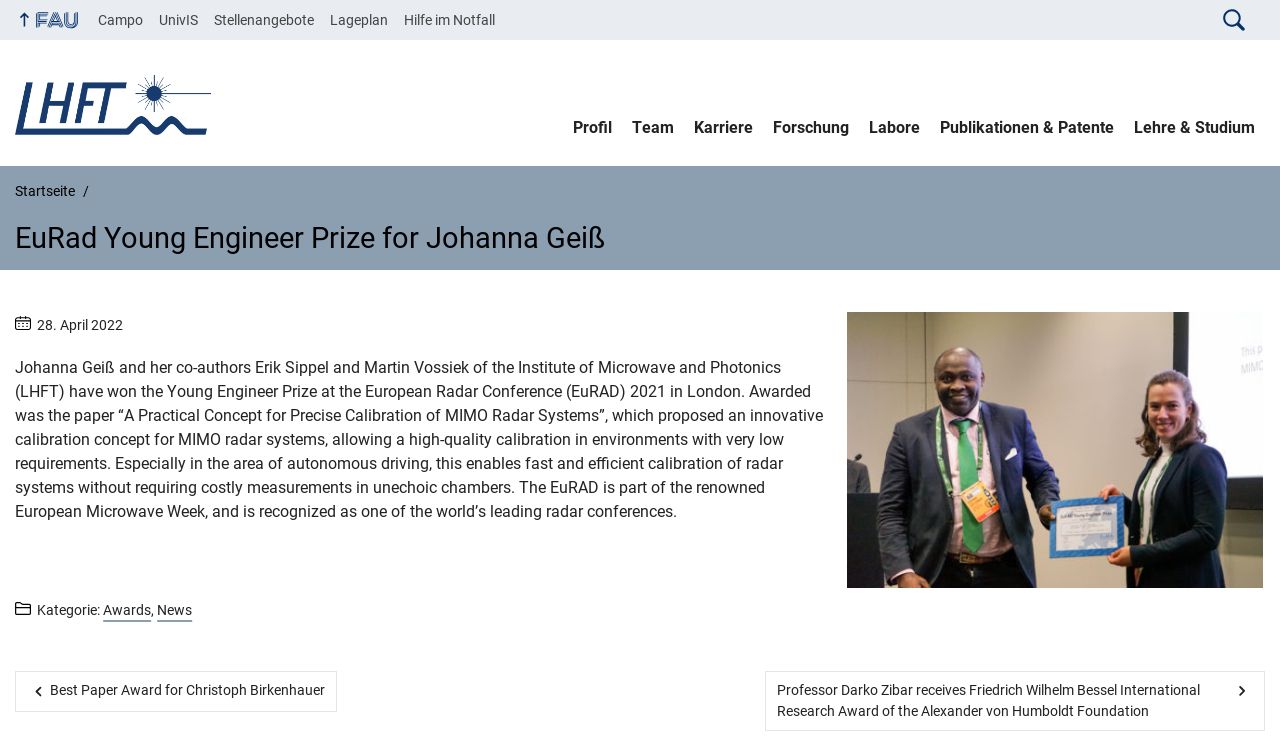Analyze the image and deliver a detailed answer to the question: What is the category of the article?

The answer can be found in the main article section of the webpage, where it is stated that 'Kategorie: Awards, News'.